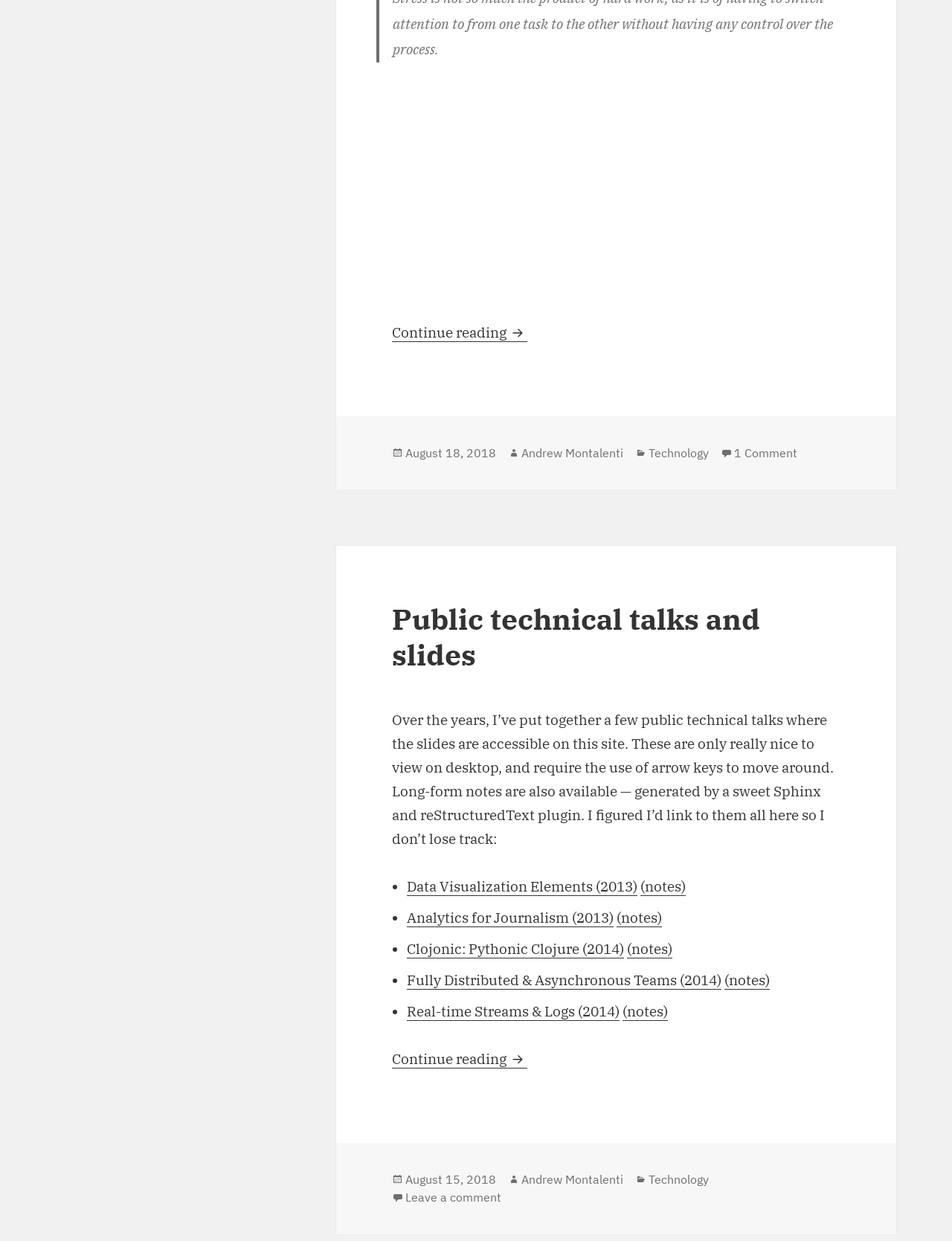Locate the bounding box coordinates of the area to click to fulfill this instruction: "Read more about Flow and concentration". The bounding box should be presented as four float numbers between 0 and 1, in the order [left, top, right, bottom].

[0.412, 0.261, 0.554, 0.276]